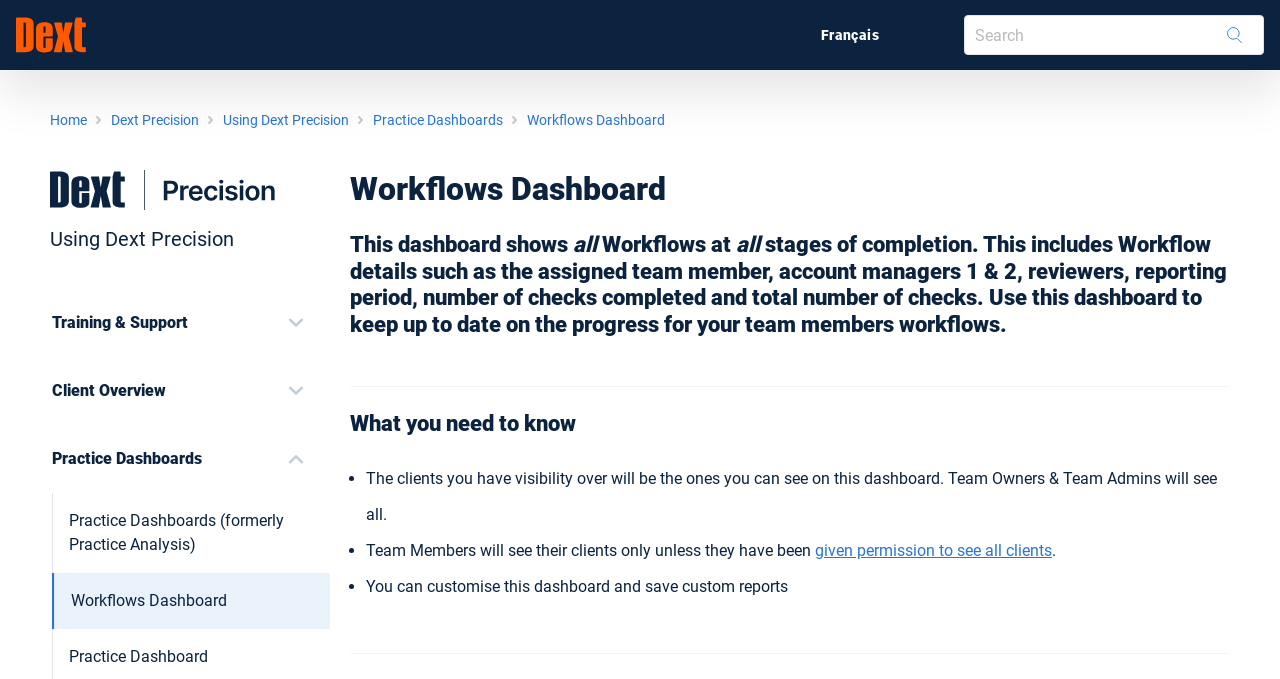Kindly provide the bounding box coordinates of the section you need to click on to fulfill the given instruction: "Read the article 'Home electricity safety, starting from the power cord'".

None